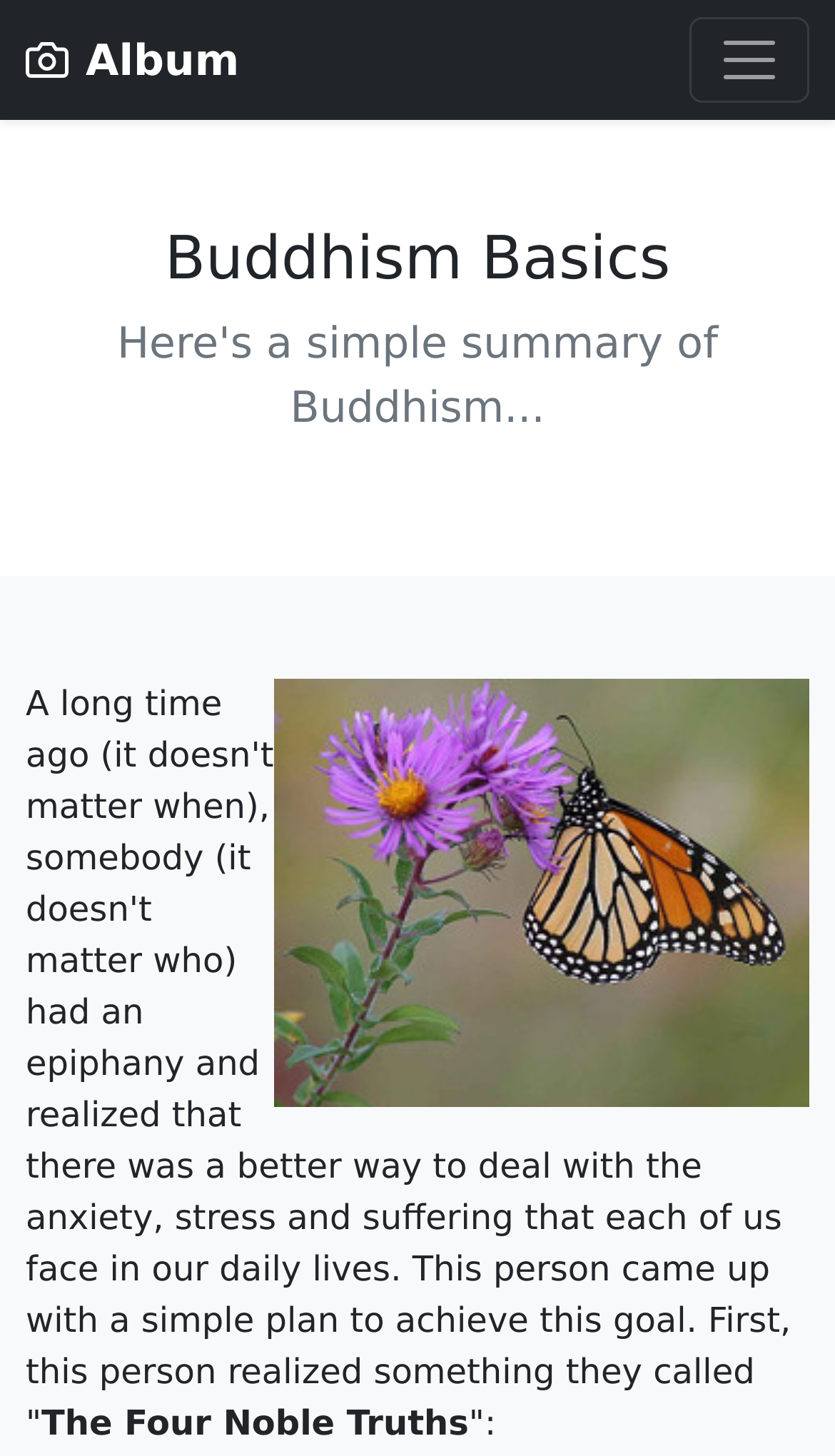Using the elements shown in the image, answer the question comprehensively: Is the navigation menu expanded?

The button 'Toggle navigation' has an attribute 'expanded: False', which indicates that the navigation menu is not expanded.